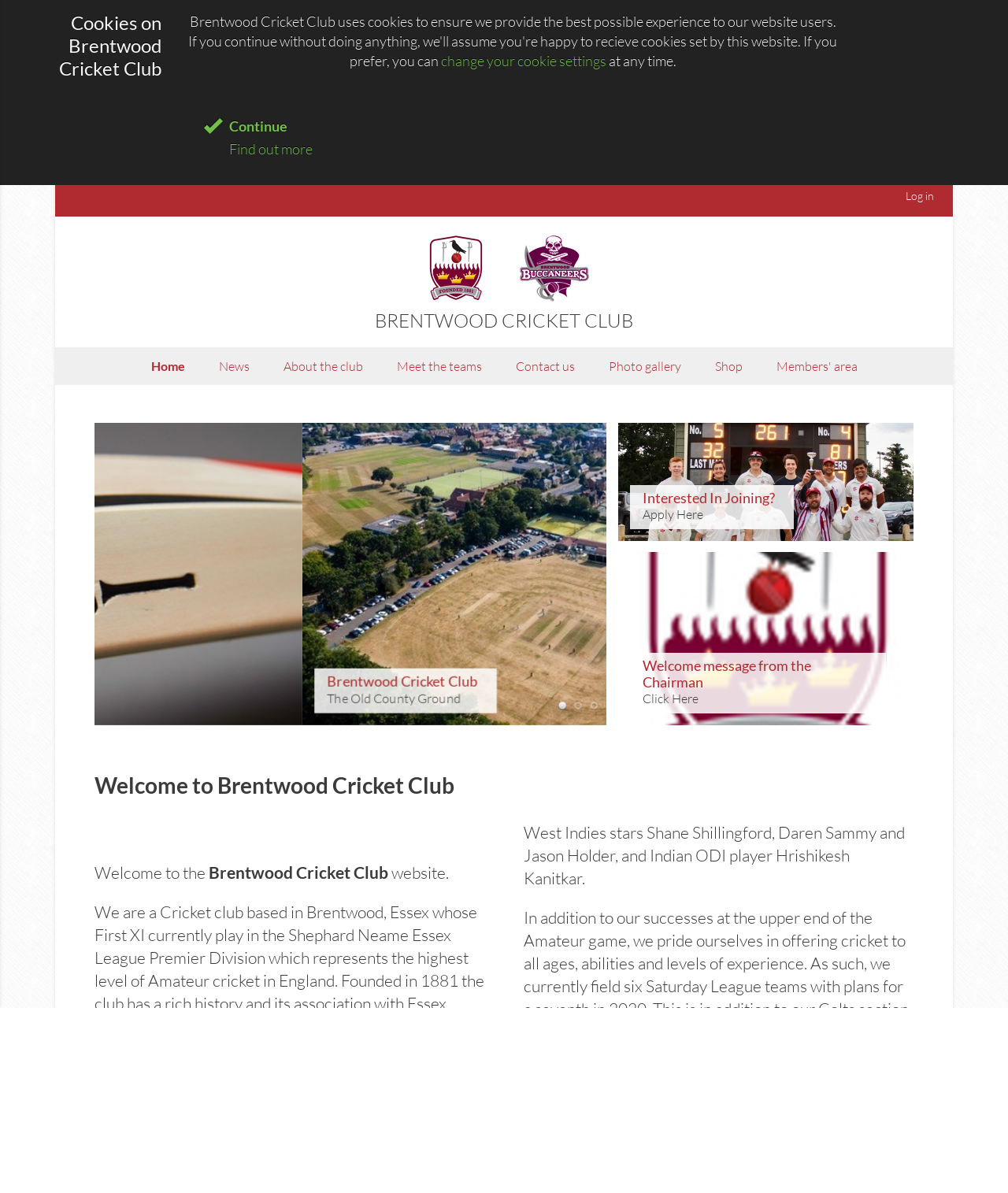Could you locate the bounding box coordinates for the section that should be clicked to accomplish this task: "Apply to join the club".

[0.613, 0.354, 0.906, 0.453]